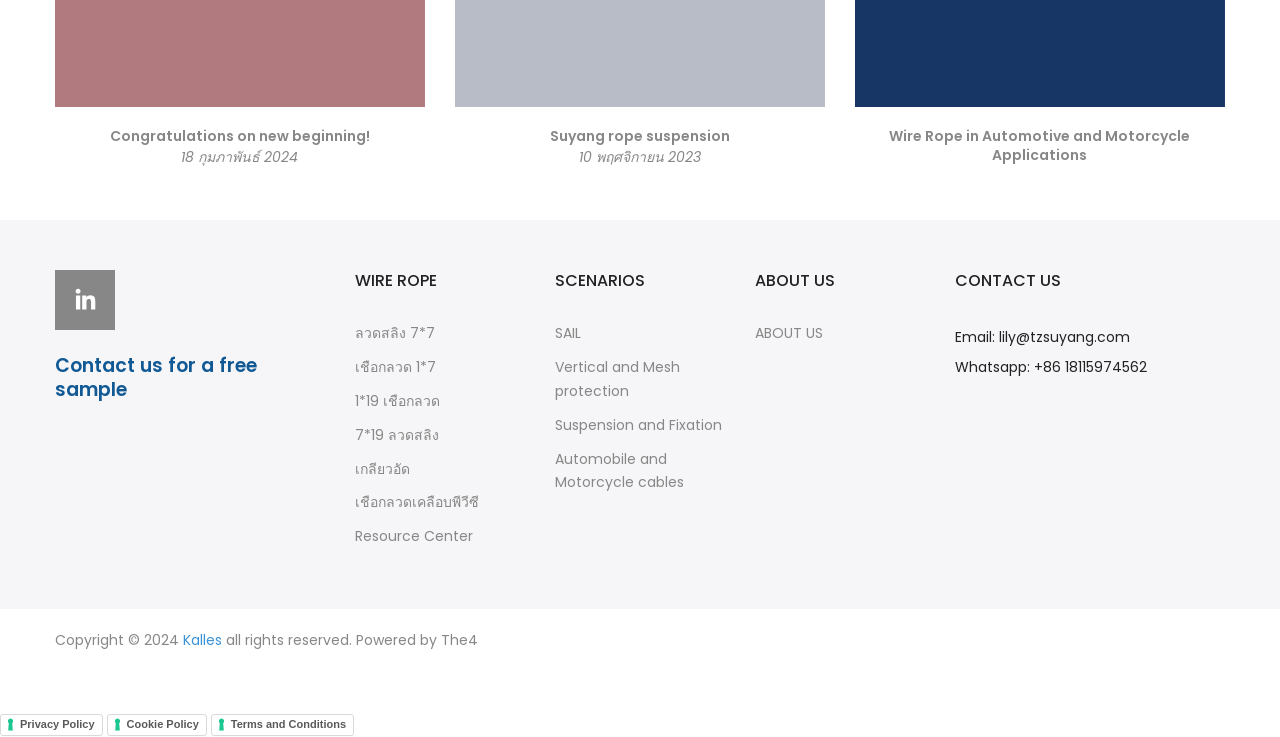Determine the bounding box coordinates of the clickable region to execute the instruction: "Sign in or join the website". The coordinates should be four float numbers between 0 and 1, denoted as [left, top, right, bottom].

None